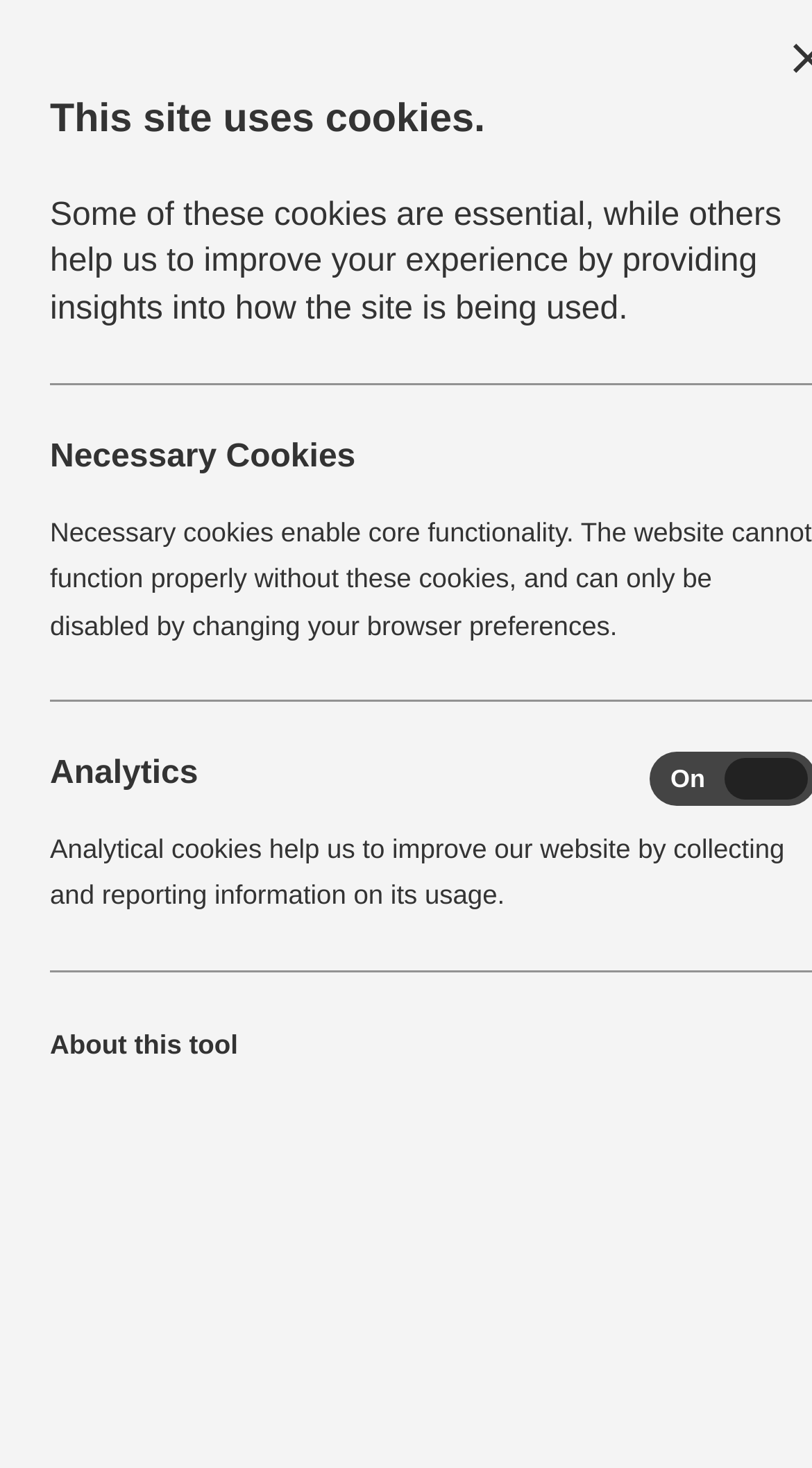Locate the bounding box coordinates of the UI element described by: "Lawsuit for Lost Baby". The bounding box coordinates should consist of four float numbers between 0 and 1, i.e., [left, top, right, bottom].

None